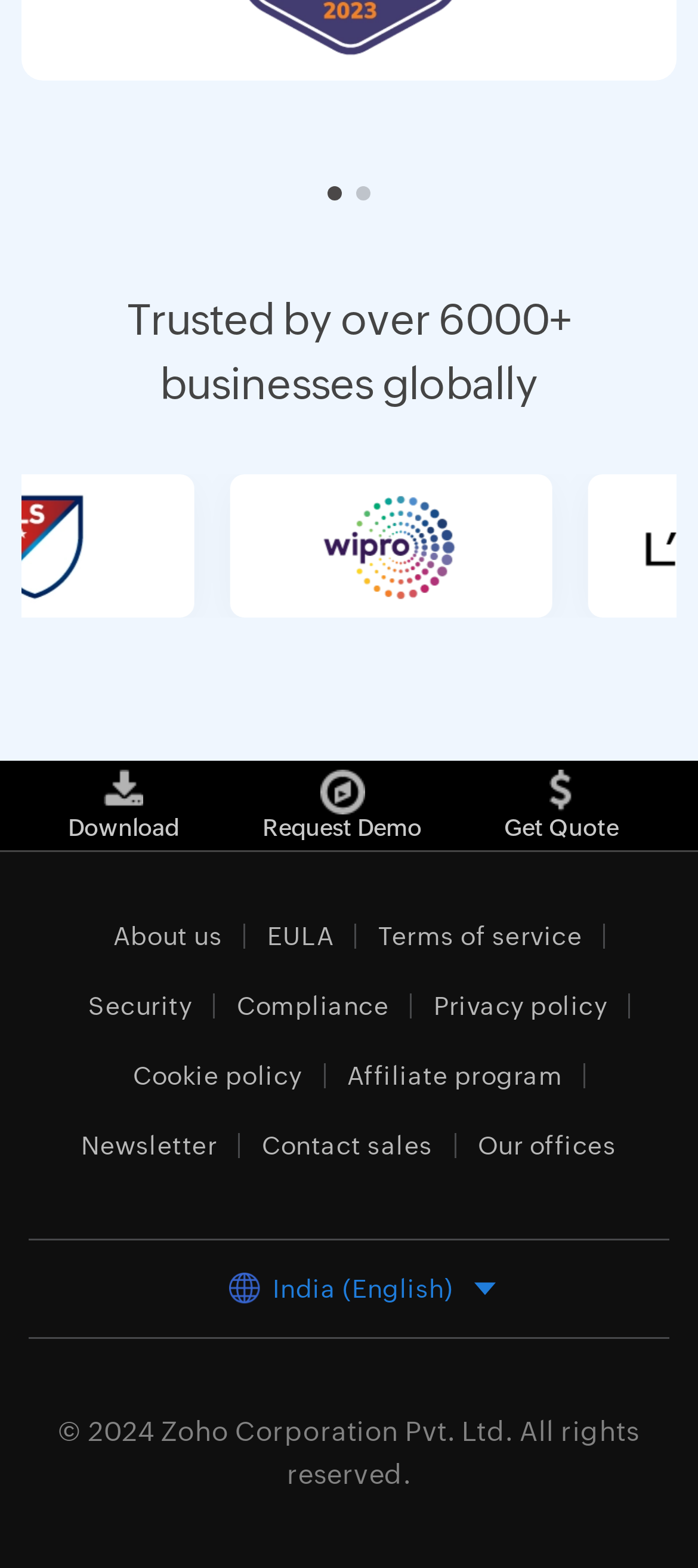Highlight the bounding box coordinates of the region I should click on to meet the following instruction: "Download".

[0.097, 0.491, 0.256, 0.536]